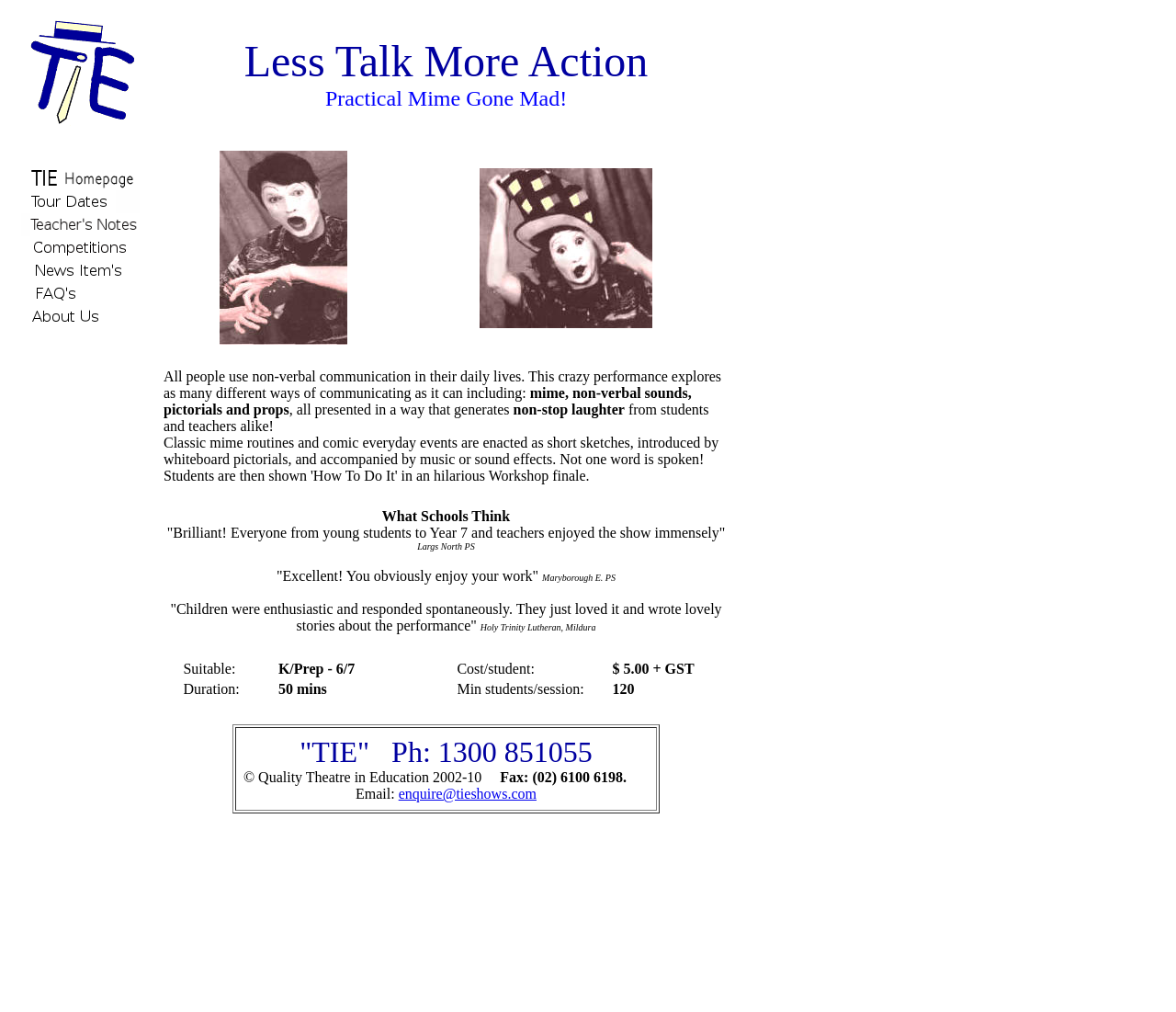Locate the bounding box coordinates of the clickable region necessary to complete the following instruction: "View the image of the performance". Provide the coordinates in the format of four float numbers between 0 and 1, i.e., [left, top, right, bottom].

[0.017, 0.02, 0.119, 0.125]